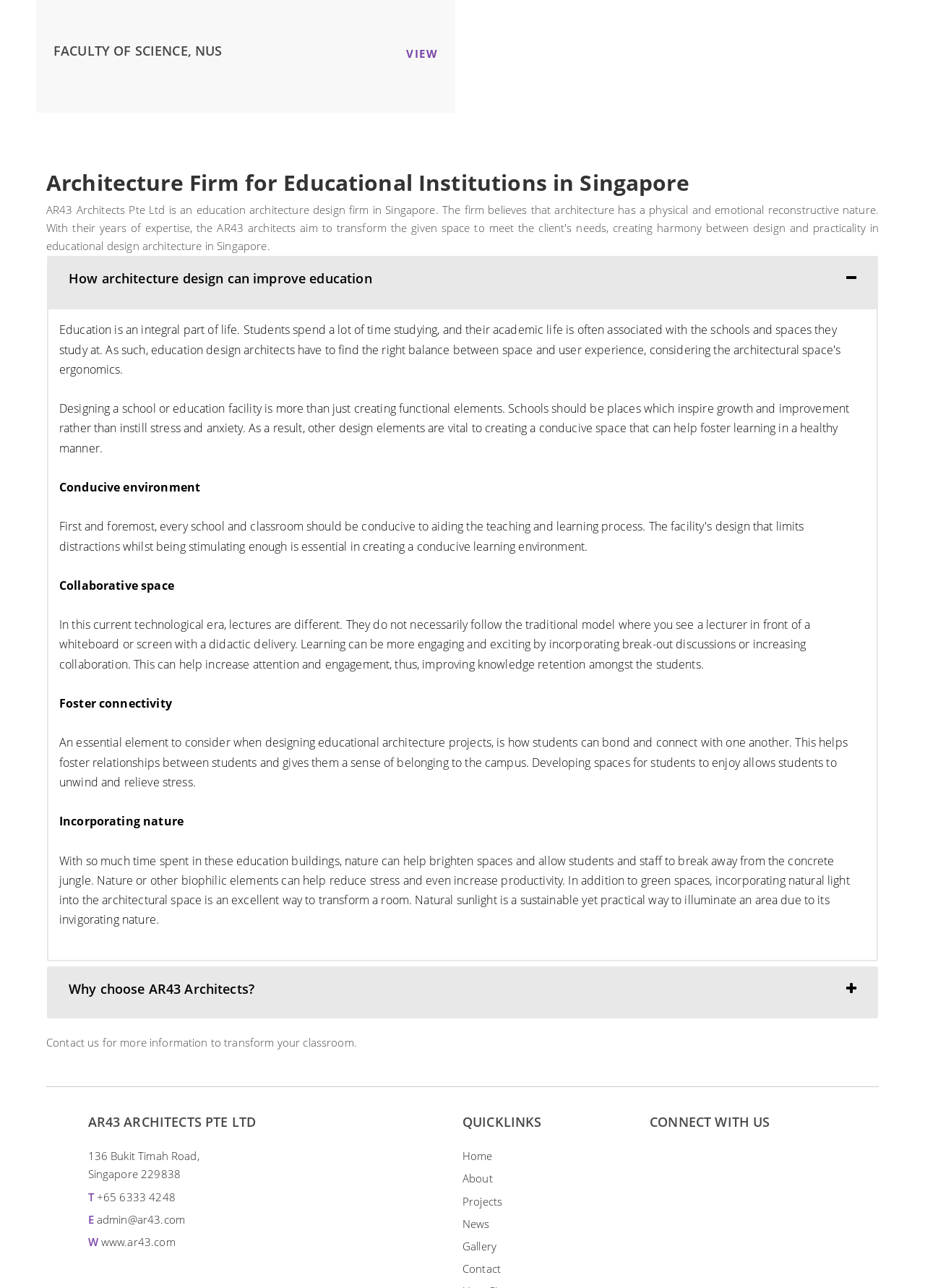Specify the bounding box coordinates of the element's area that should be clicked to execute the given instruction: "Click on the 'bpa_logo_gif' image". The coordinates should be four float numbers between 0 and 1, i.e., [left, top, right, bottom].

None